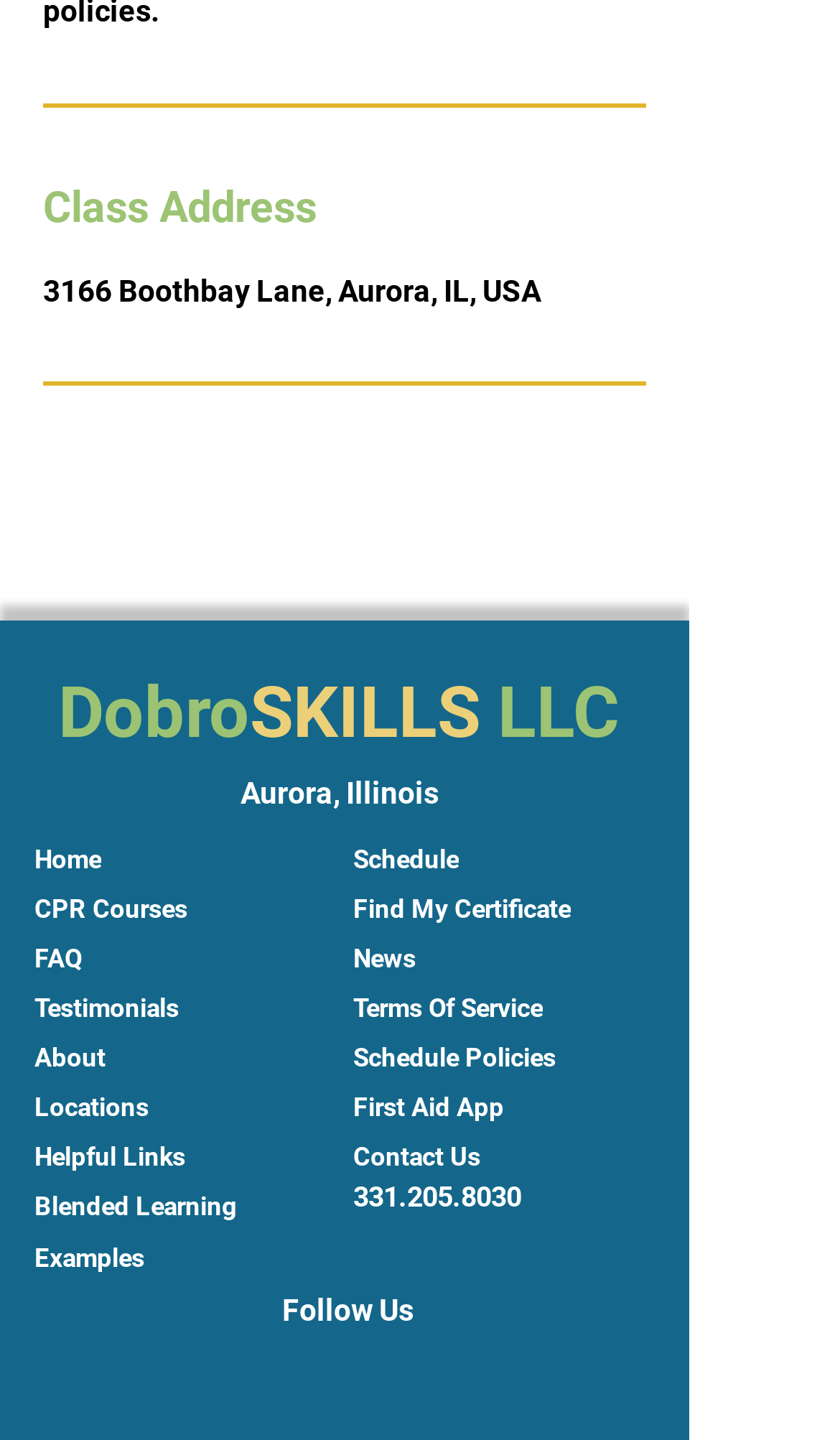Locate the bounding box coordinates of the clickable element to fulfill the following instruction: "Click on the 'Home' link". Provide the coordinates as four float numbers between 0 and 1 in the format [left, top, right, bottom].

[0.041, 0.579, 0.39, 0.614]